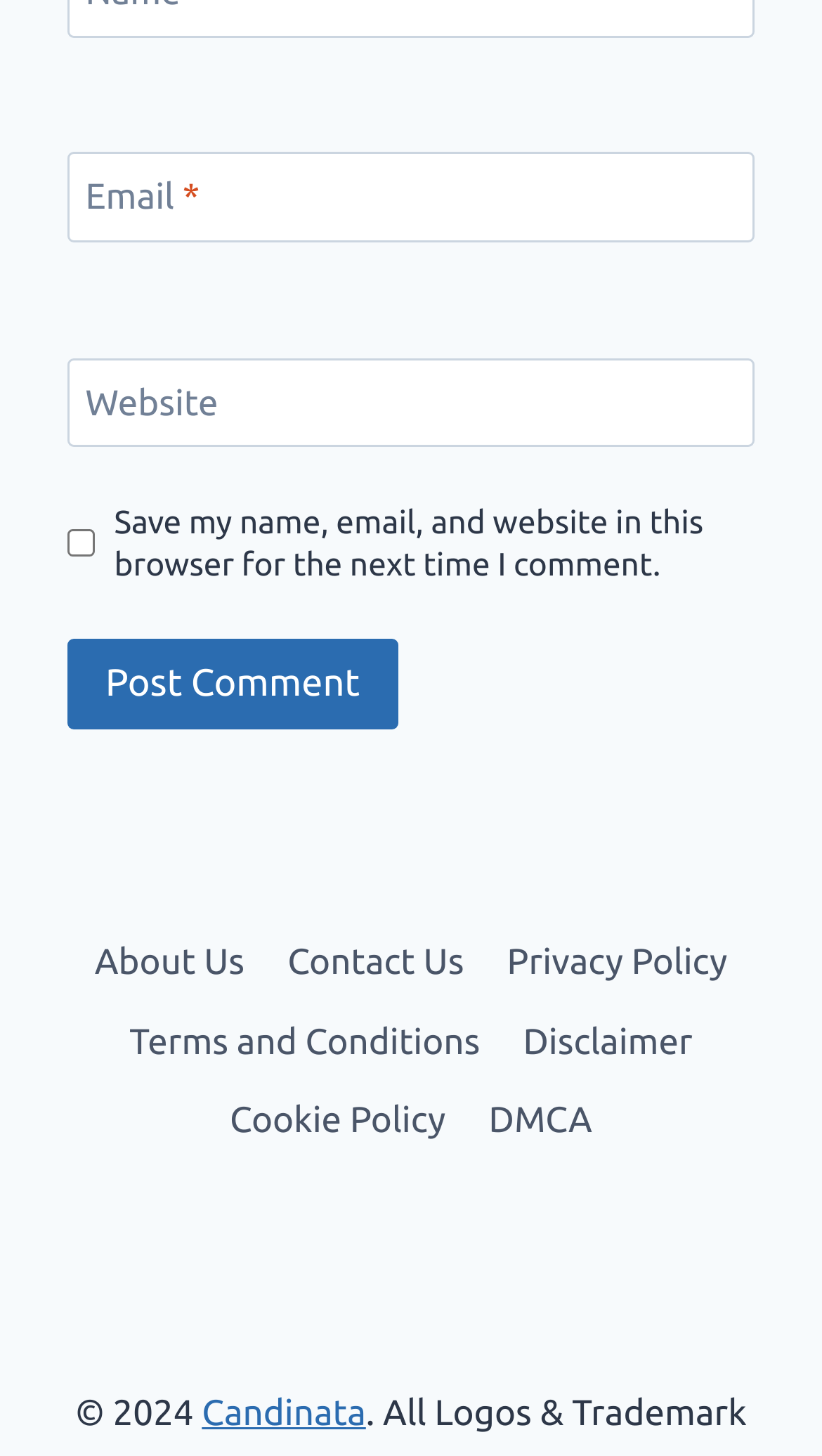Pinpoint the bounding box coordinates of the element to be clicked to execute the instruction: "Check Save my name, email, and website in this browser for the next time I comment".

[0.082, 0.364, 0.115, 0.383]